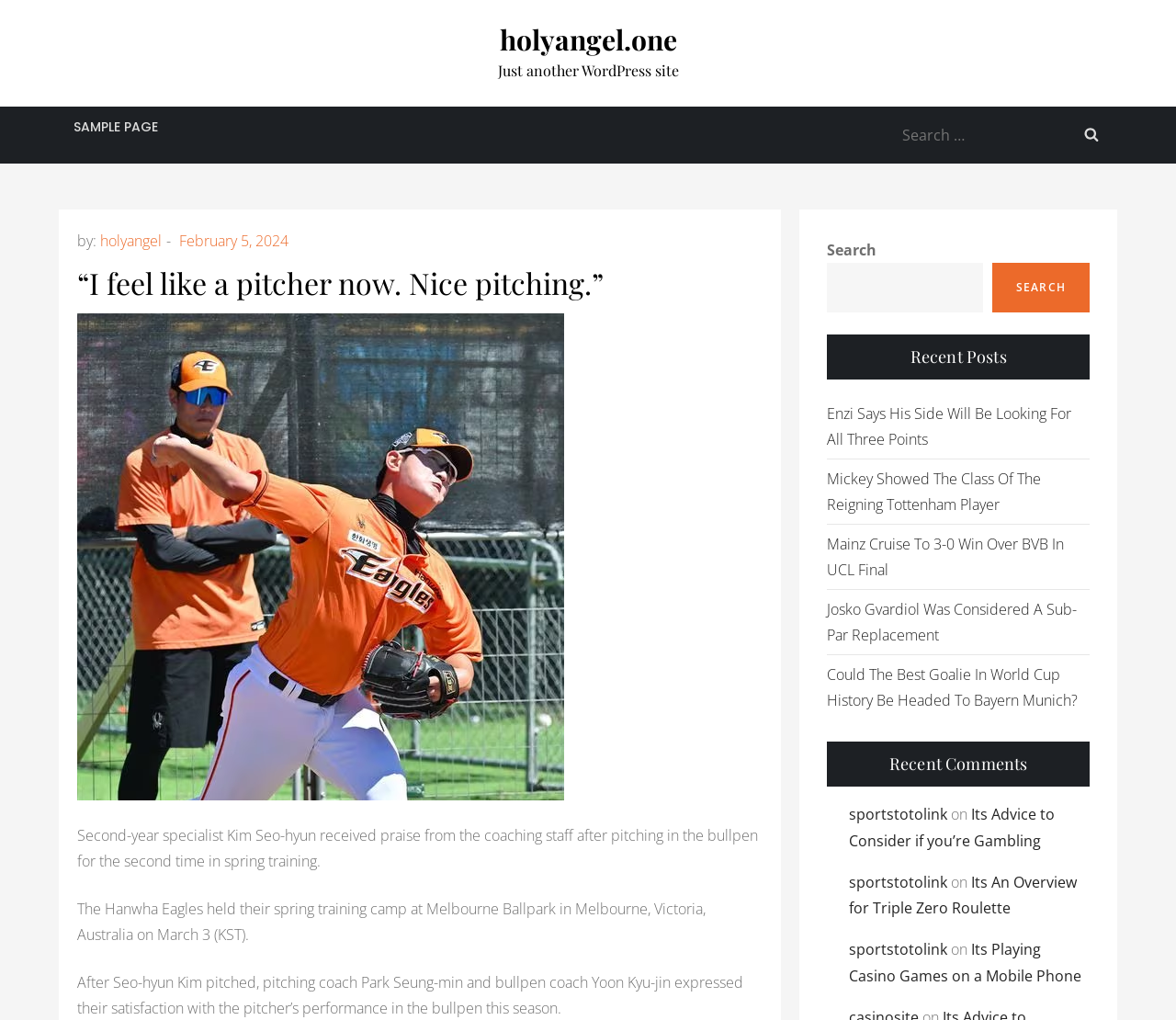Identify the main heading of the webpage and provide its text content.

“I feel like a pitcher now. Nice pitching.”